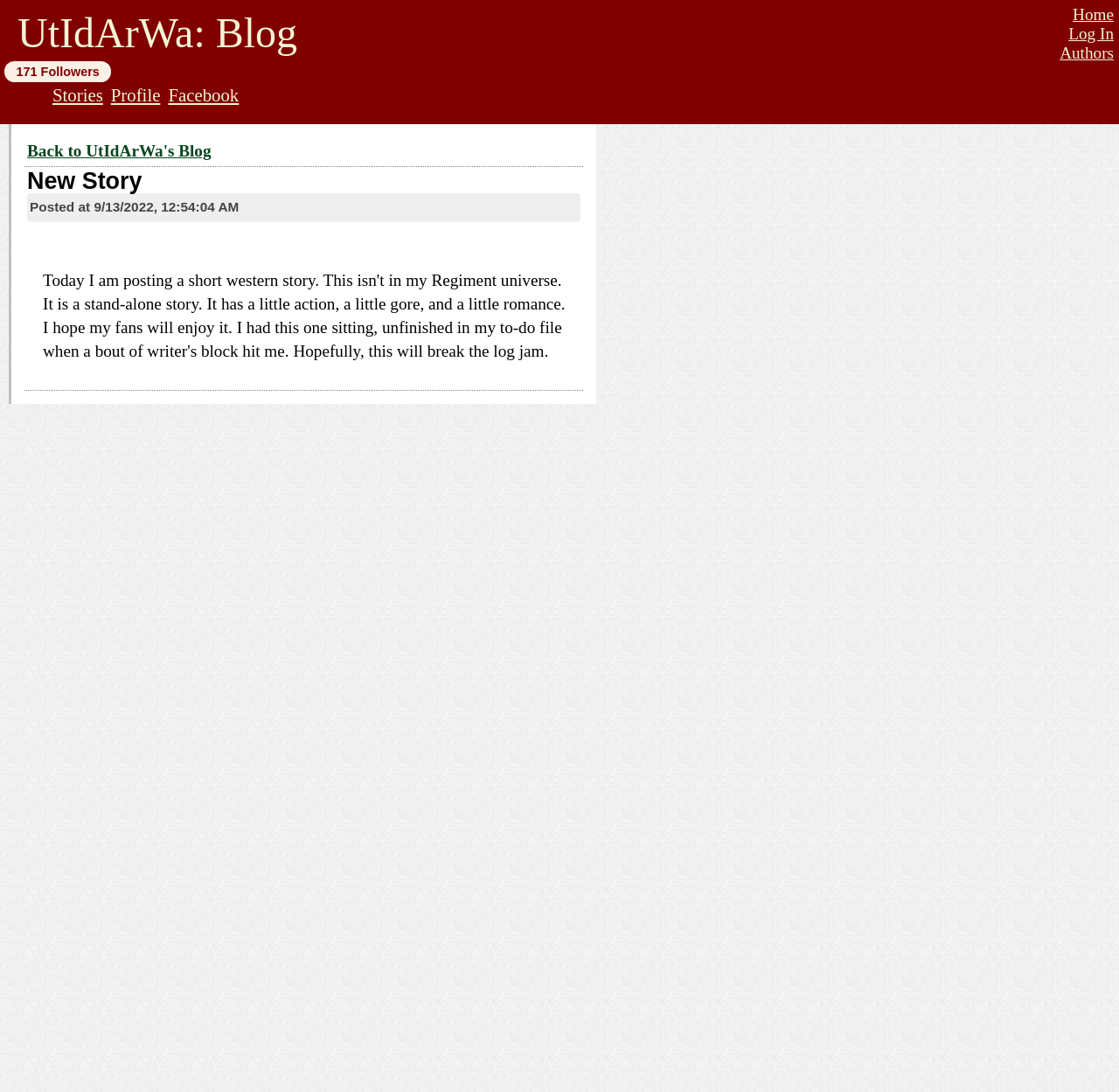Mark the bounding box of the element that matches the following description: "Authors".

[0.947, 0.04, 0.995, 0.057]